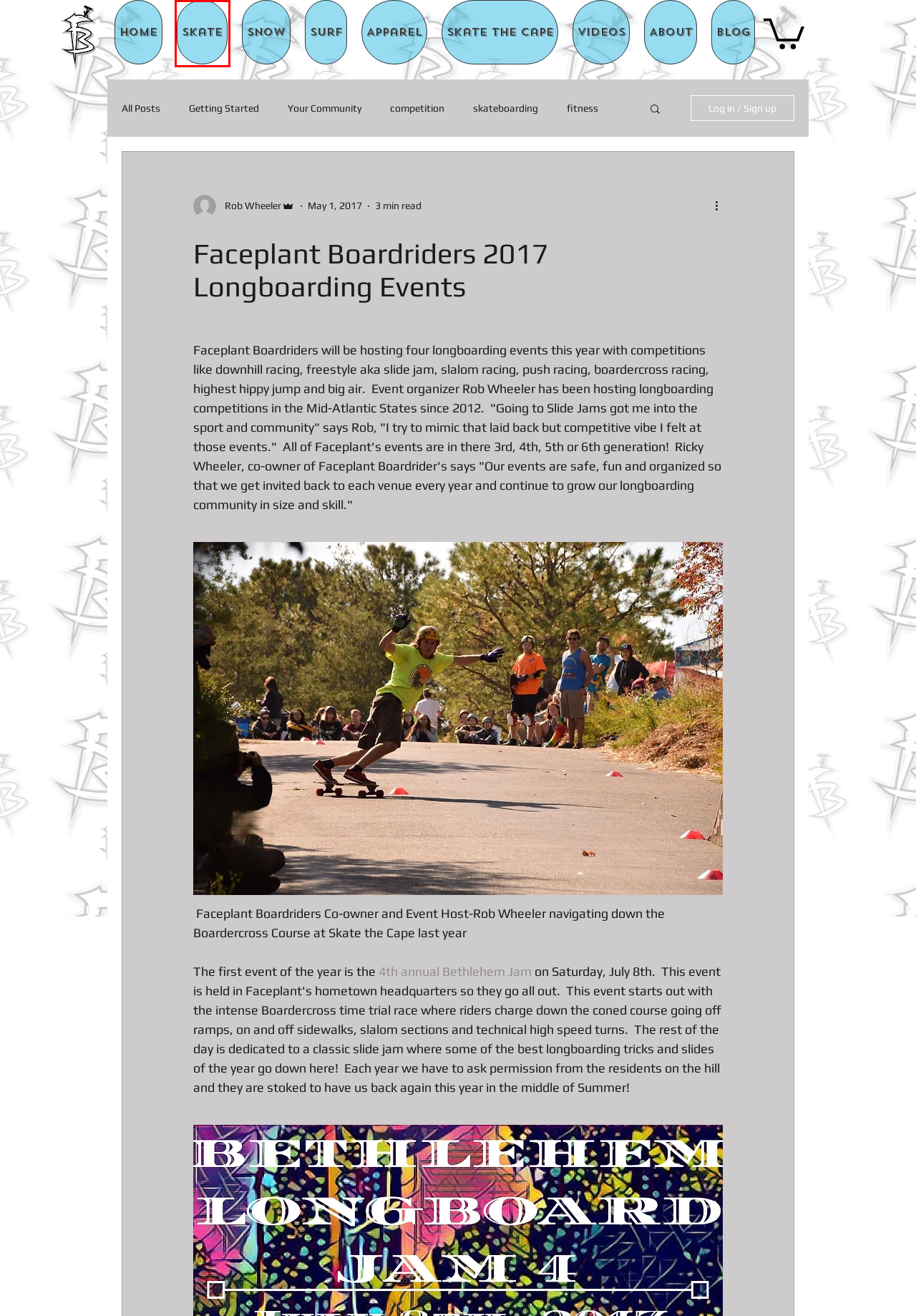Examine the screenshot of the webpage, which has a red bounding box around a UI element. Select the webpage description that best fits the new webpage after the element inside the red bounding box is clicked. Here are the choices:
A. Your Community
B. longboarding
C. Blog | FaceplantBoardriders
D. Skateboard Builder | Faceplant Boardriders
E. Online Skateshop | Faceplant Boardriders
F. skateboarding
G. Skate The Cape | Faceplant Boardriders
H. festival

E